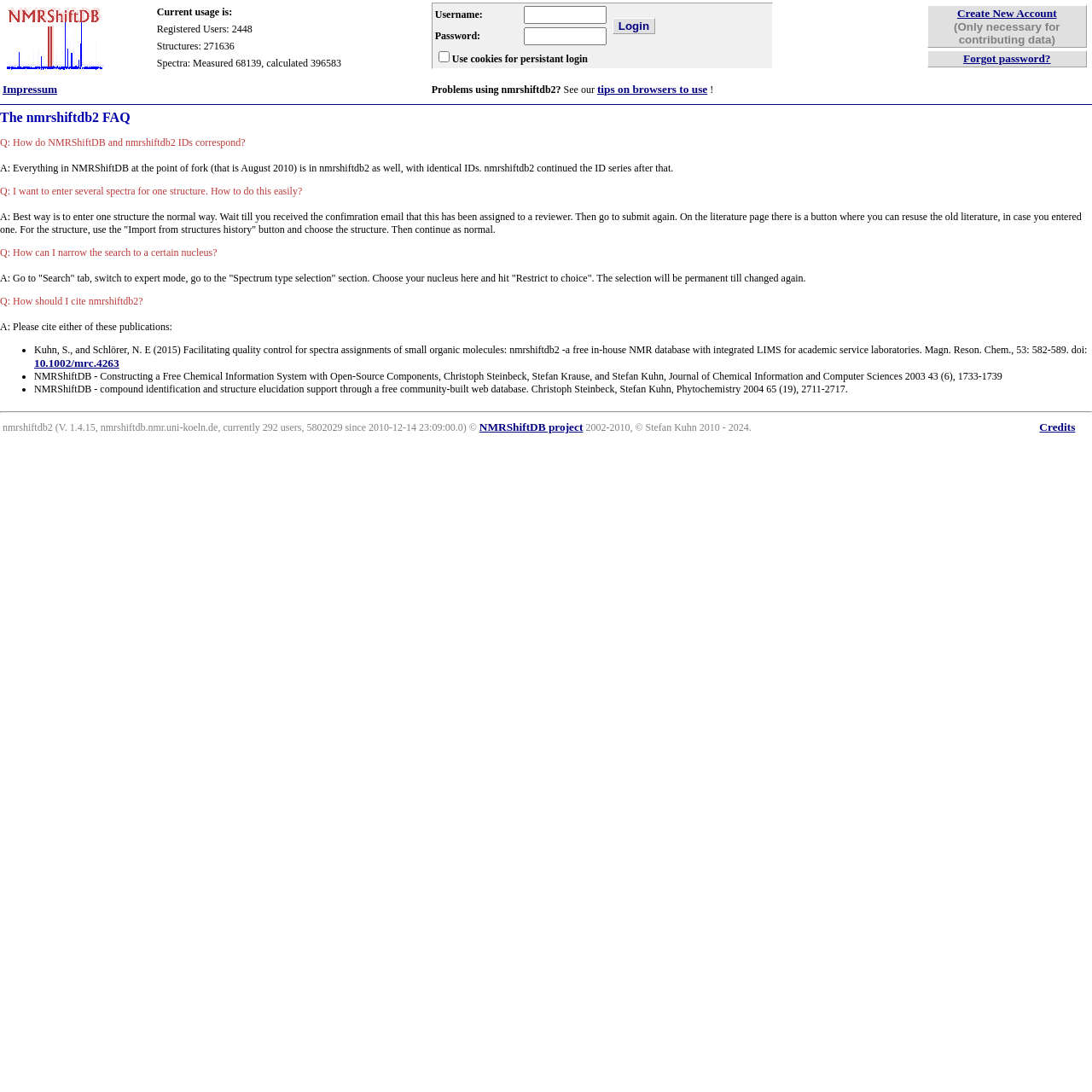Can you specify the bounding box coordinates for the region that should be clicked to fulfill this instruction: "Explore Star Wars News".

None